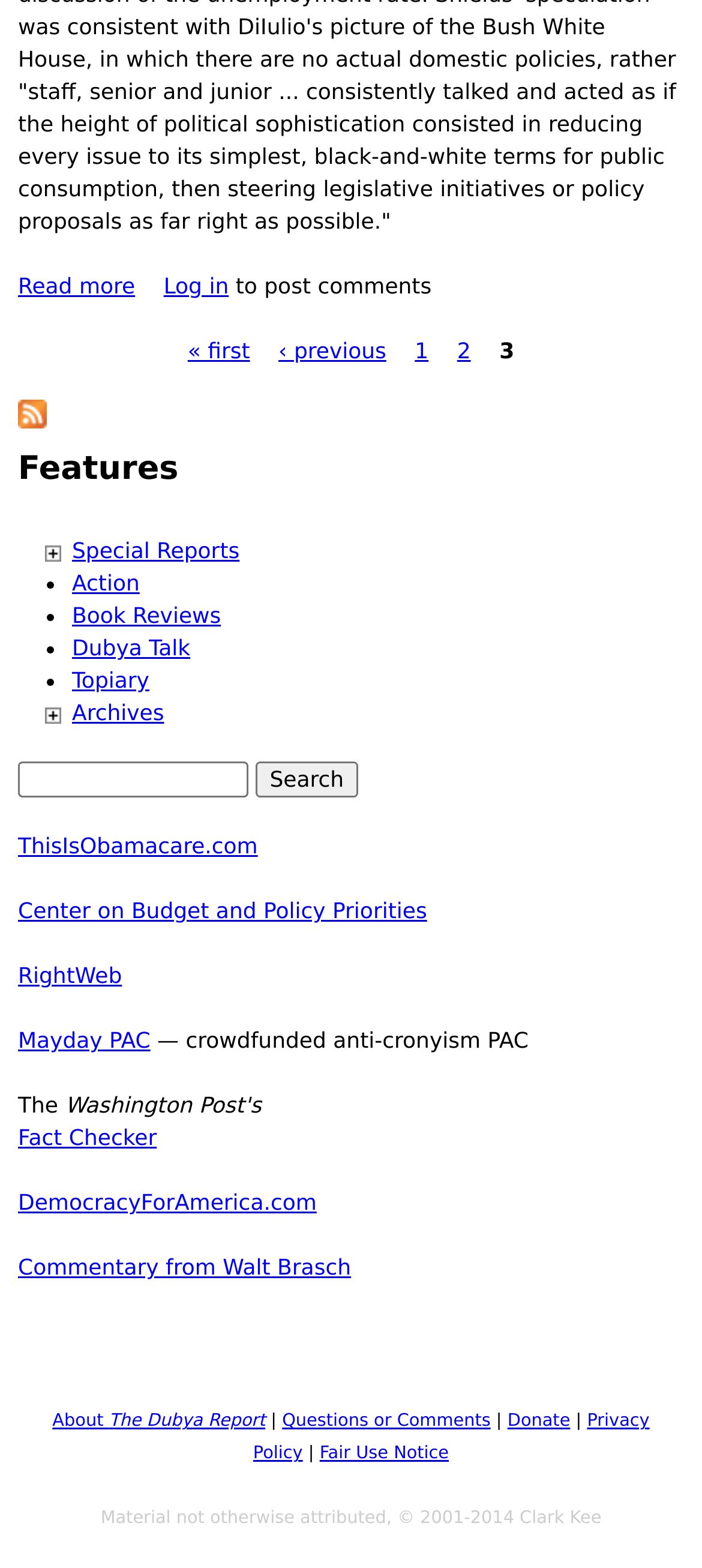Find the bounding box coordinates for the area you need to click to carry out the instruction: "Visit Archives". The coordinates should be four float numbers between 0 and 1, indicated as [left, top, right, bottom].

[0.103, 0.447, 0.234, 0.463]